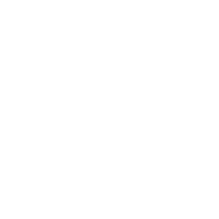Generate an elaborate caption for the image.

The image displays a sleek, modern logo for "Go Gears," a company dedicated to providing quality and stylish garments as well as promotional products. The design reflects the brand's commitment to affordability and customer satisfaction. Accompanying text highlights Go Gears' dedication to understanding customer needs and delivering timely service. The image represents the company's ethos of blending style with practicality, appealing to a wide range of consumers looking for clothing and promotional items for various occasions.